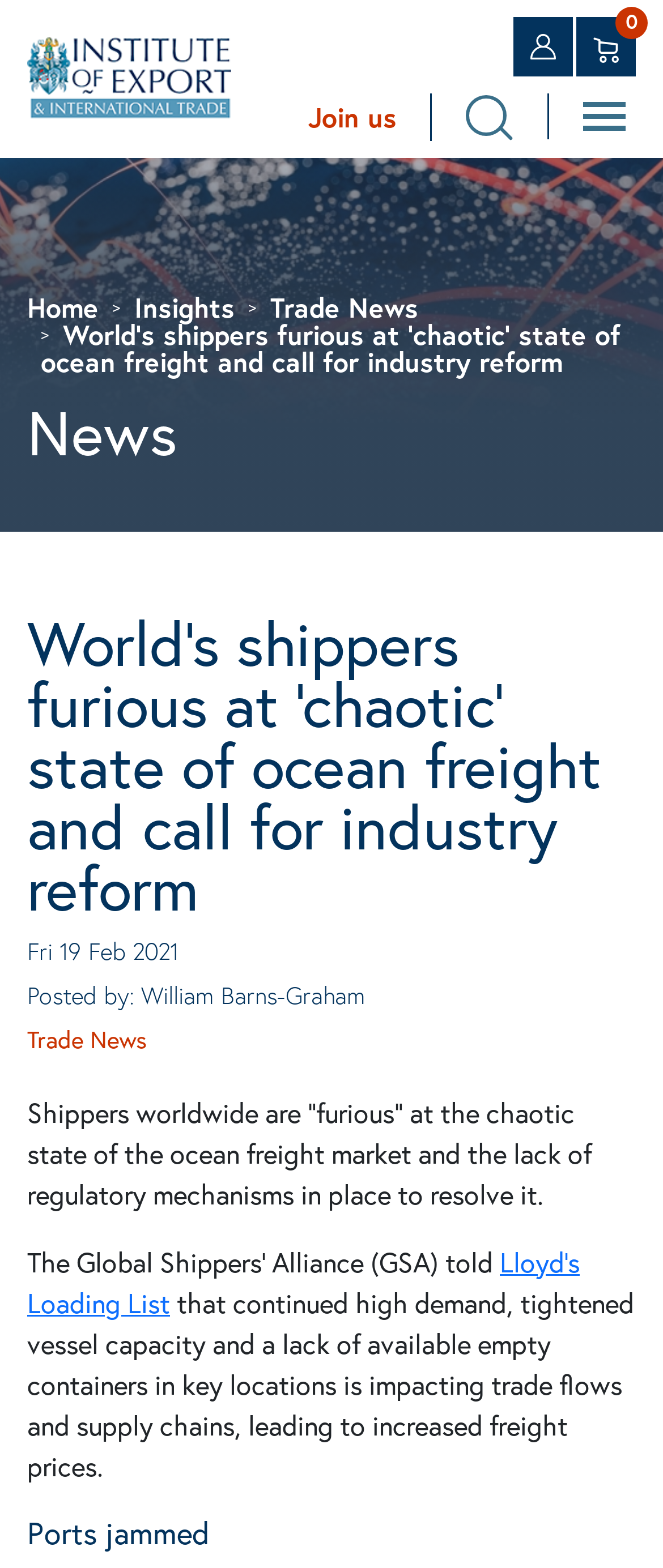Please identify the bounding box coordinates of where to click in order to follow the instruction: "Visit Lloyd’s Loading List".

[0.041, 0.793, 0.874, 0.841]